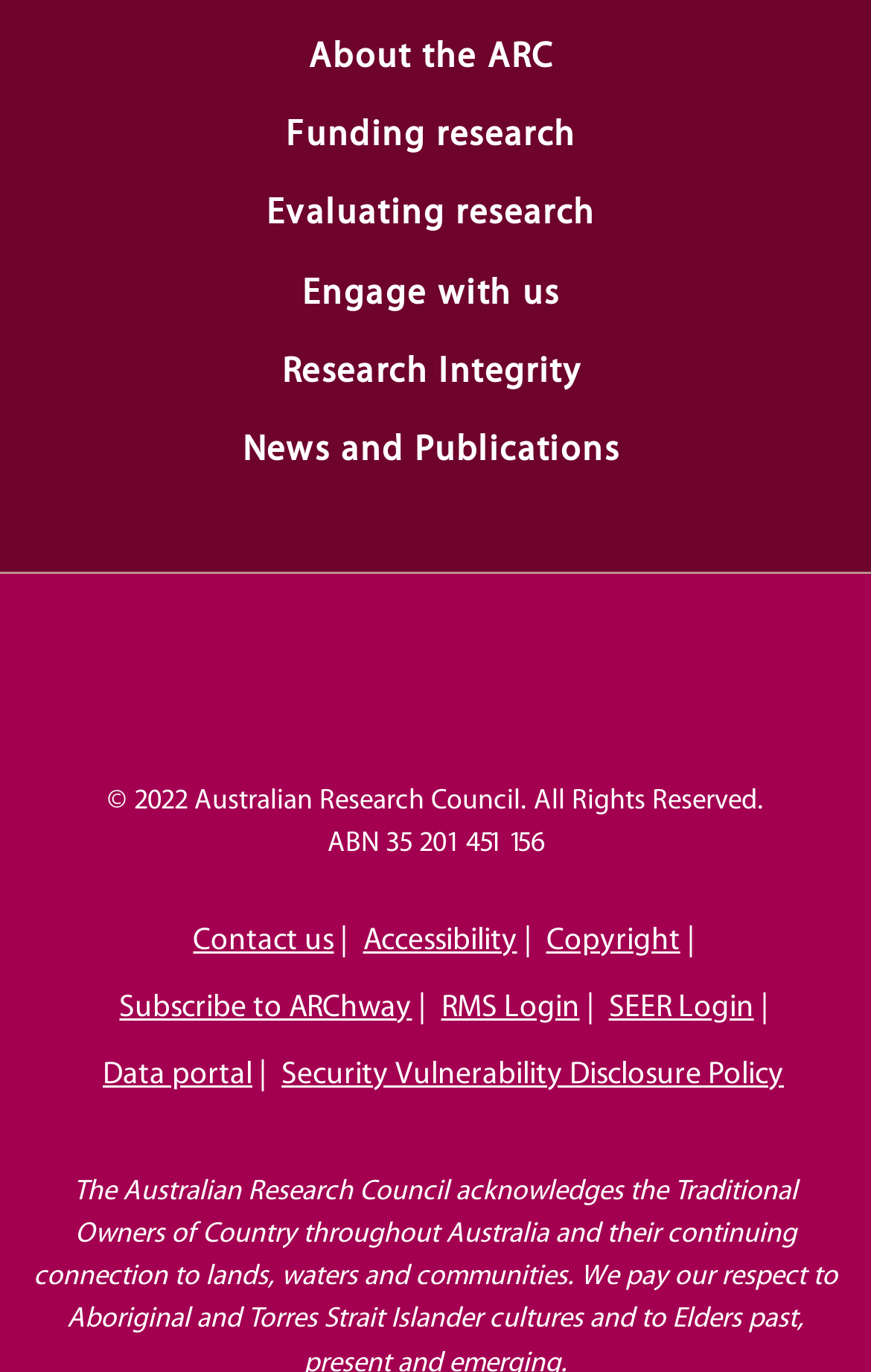Locate the bounding box coordinates of the area to click to fulfill this instruction: "Click on About the ARC". The bounding box should be presented as four float numbers between 0 and 1, in the order [left, top, right, bottom].

[0.141, 0.021, 0.859, 0.079]